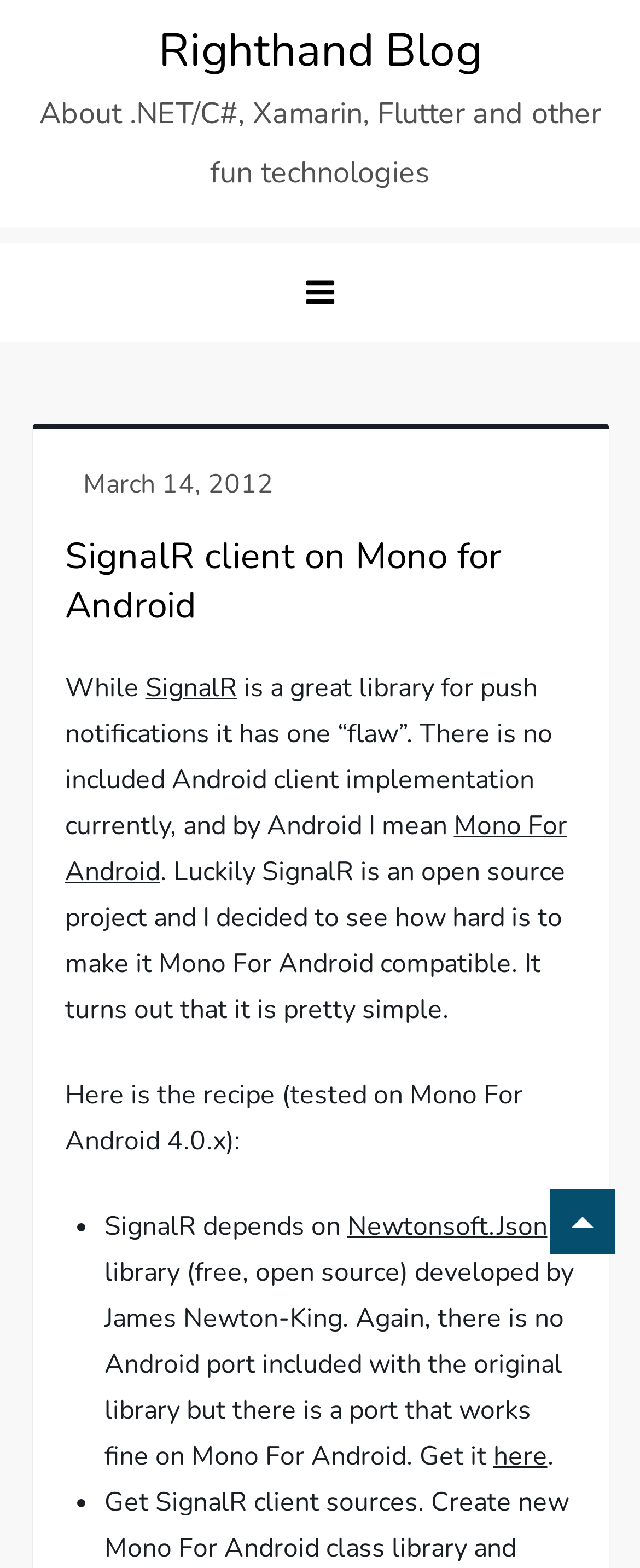Summarize the webpage in an elaborate manner.

The webpage is a blog post titled "SignalR client on Mono for Android" on the Righthand Blog. At the top, there is a link to the blog's homepage, "Righthand Blog", and a brief description of the blog's topics, "About .NET/C#, Xamarin, Flutter and other fun technologies". 

On the left side, there is a menu button labeled "menu" that controls the primary menu. The primary menu contains a link to the post's date, "March 14, 2012", and a header with the title of the post, "SignalR client on Mono for Android". 

The main content of the post starts below the menu button. It begins with a sentence, "While SignalR is a great library for push notifications it has one “flaw”." The text then explains that SignalR lacks an Android client implementation and that the author decided to make it compatible with Mono For Android. 

The post continues with a recipe for making SignalR compatible with Mono For Android, which includes a list of steps. The list starts with "SignalR depends on Newtonsoft.Json library" and provides a link to download the library. 

At the bottom right of the page, there is a link labeled "to-top" that allows users to navigate back to the top of the page.